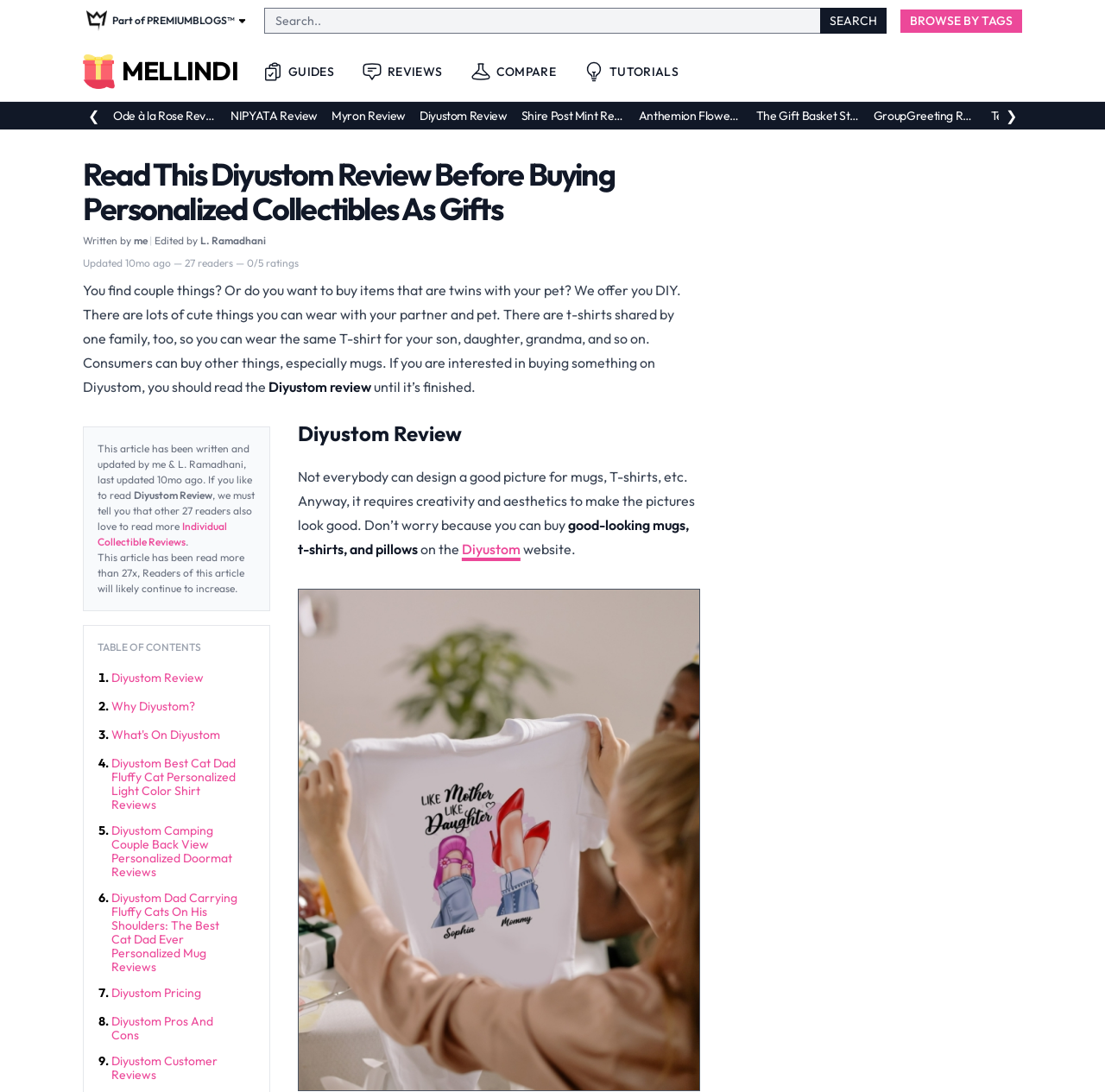Extract the bounding box coordinates for the UI element described by the text: "MELLINDI". The coordinates should be in the form of [left, top, right, bottom] with values between 0 and 1.

[0.075, 0.047, 0.216, 0.083]